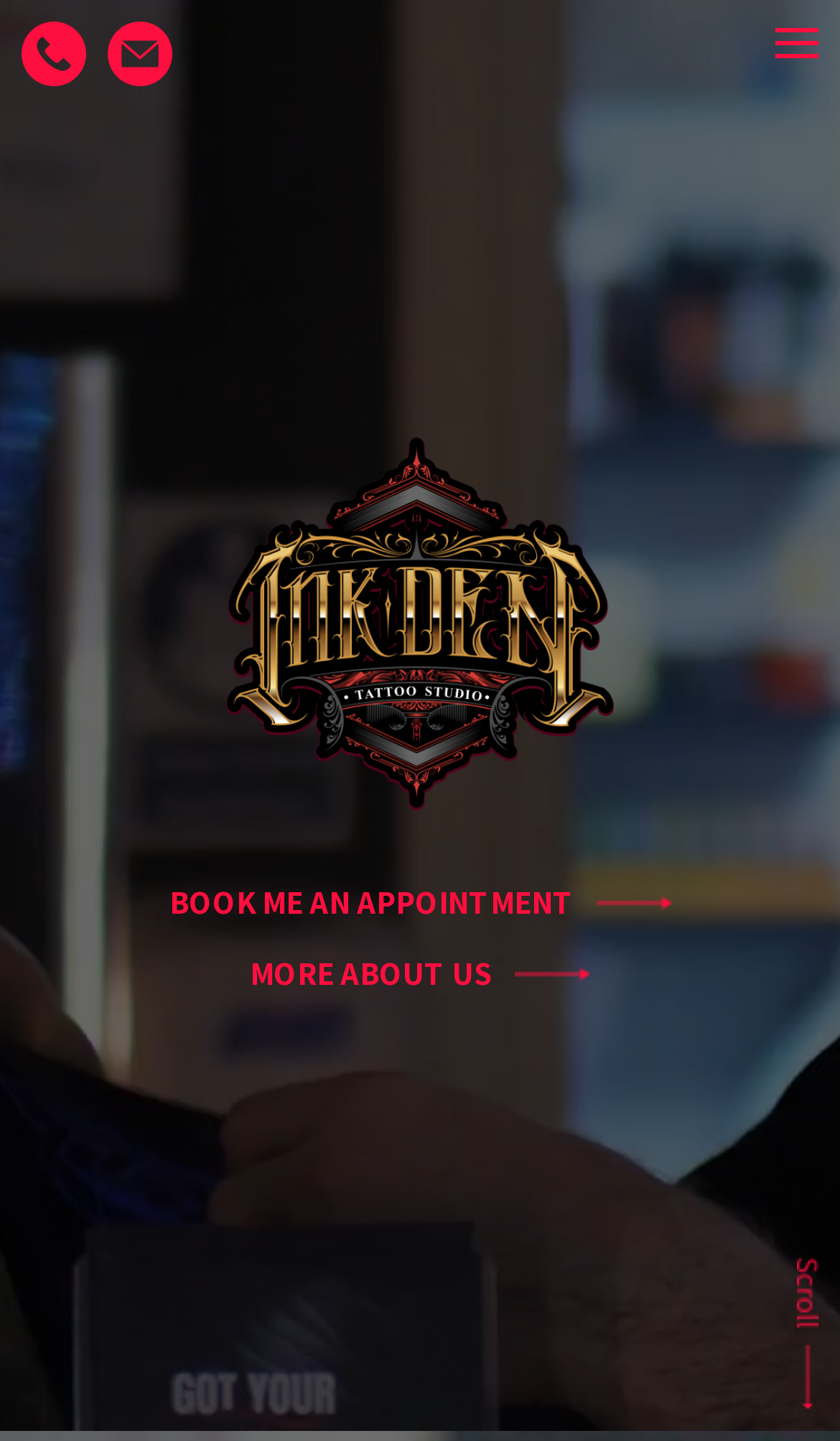Identify the bounding box coordinates of the region that needs to be clicked to carry out this instruction: "Visit the tattoo studio's blog". Provide these coordinates as four float numbers ranging from 0 to 1, i.e., [left, top, right, bottom].

[0.051, 0.58, 0.156, 0.622]